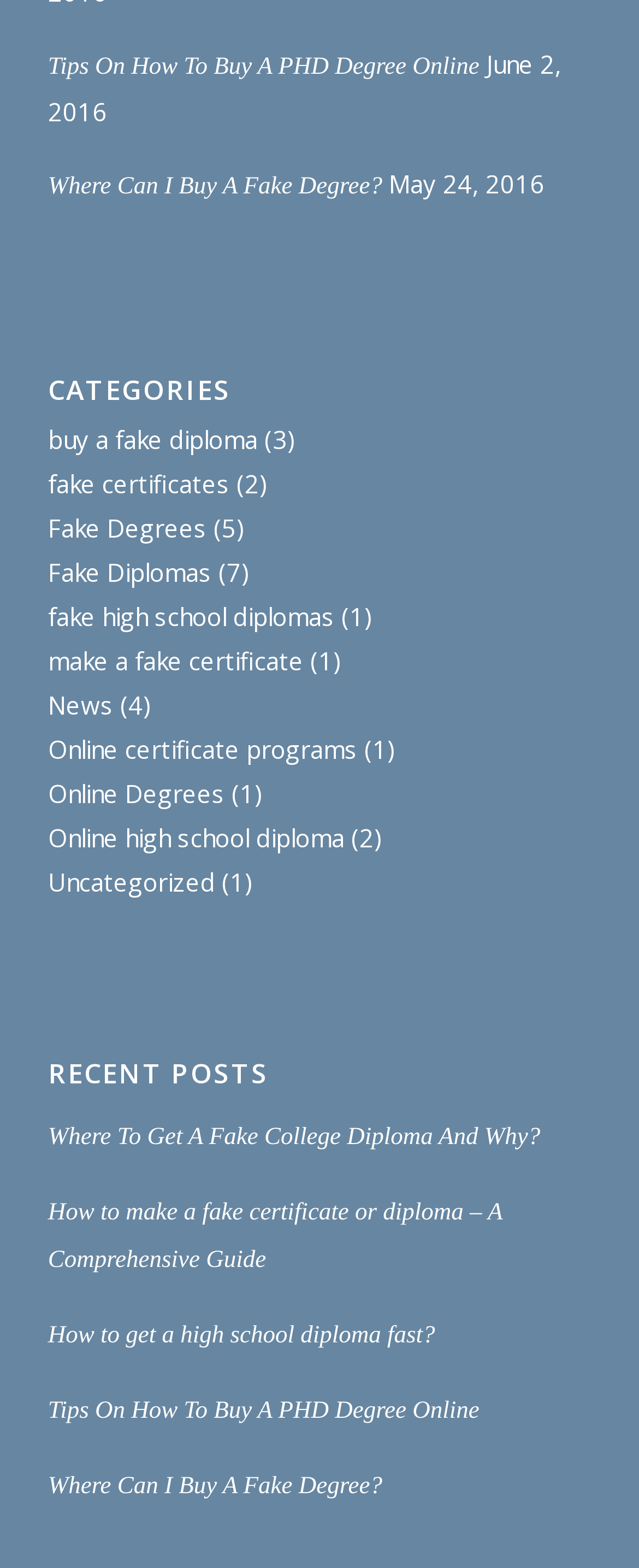Locate the bounding box of the user interface element based on this description: "Uncategorized".

[0.075, 0.552, 0.337, 0.572]